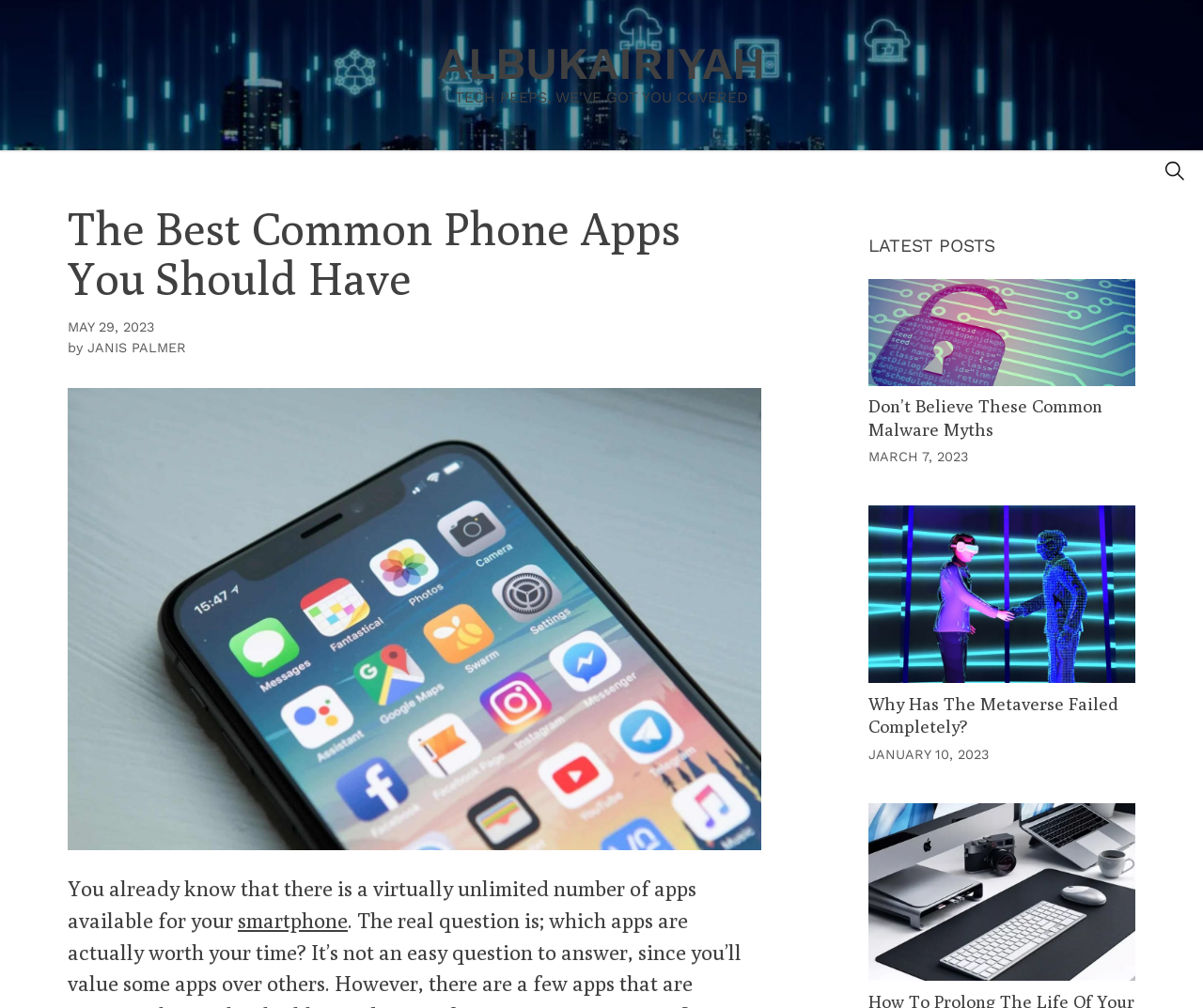Identify the bounding box coordinates for the element that needs to be clicked to fulfill this instruction: "search for apps". Provide the coordinates in the format of four float numbers between 0 and 1: [left, top, right, bottom].

[0.959, 0.15, 0.994, 0.191]